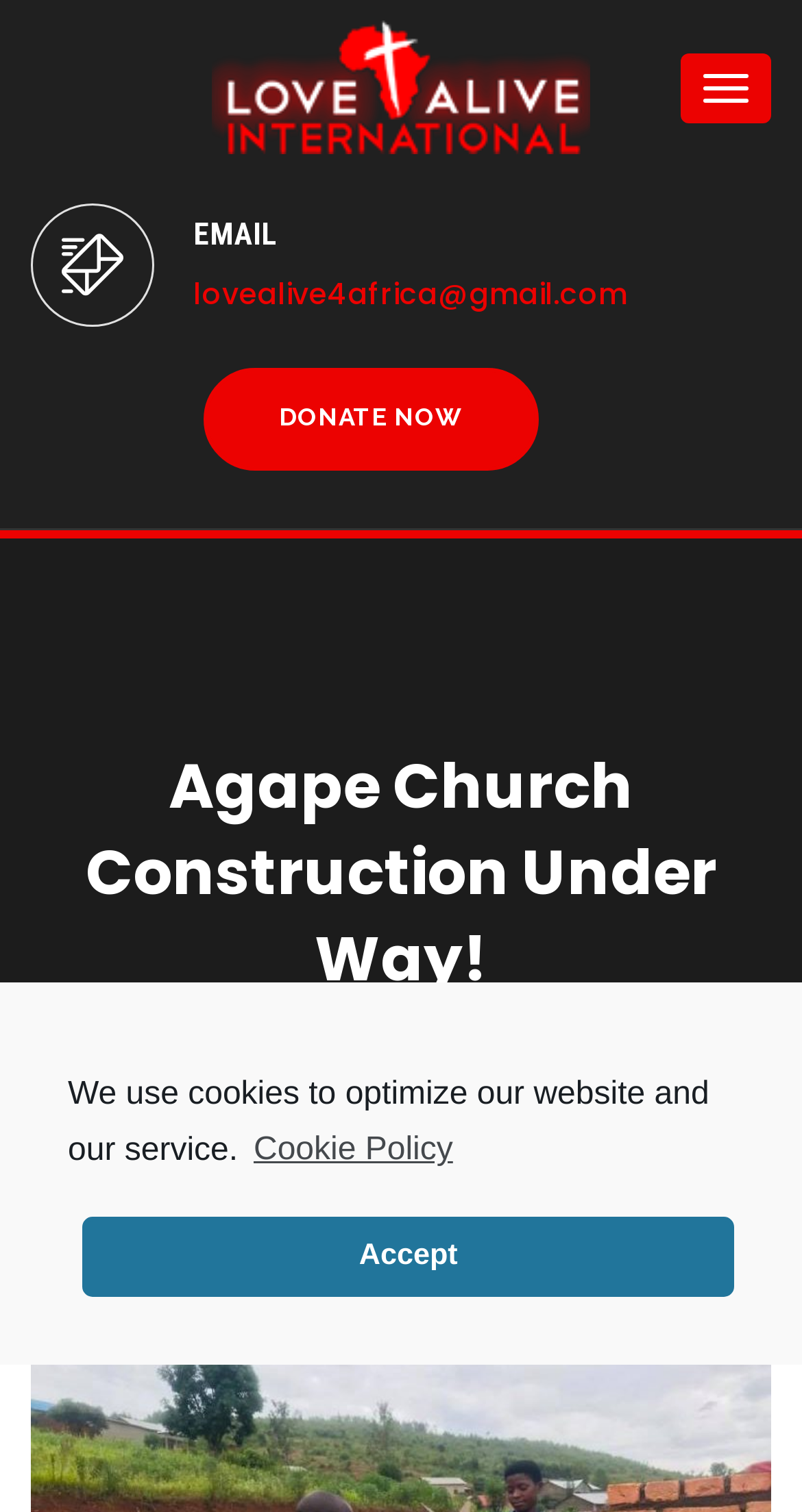Please give a concise answer to this question using a single word or phrase: 
What is the link text below the 'EMAIL' heading?

lovealive4africa@gmail.com